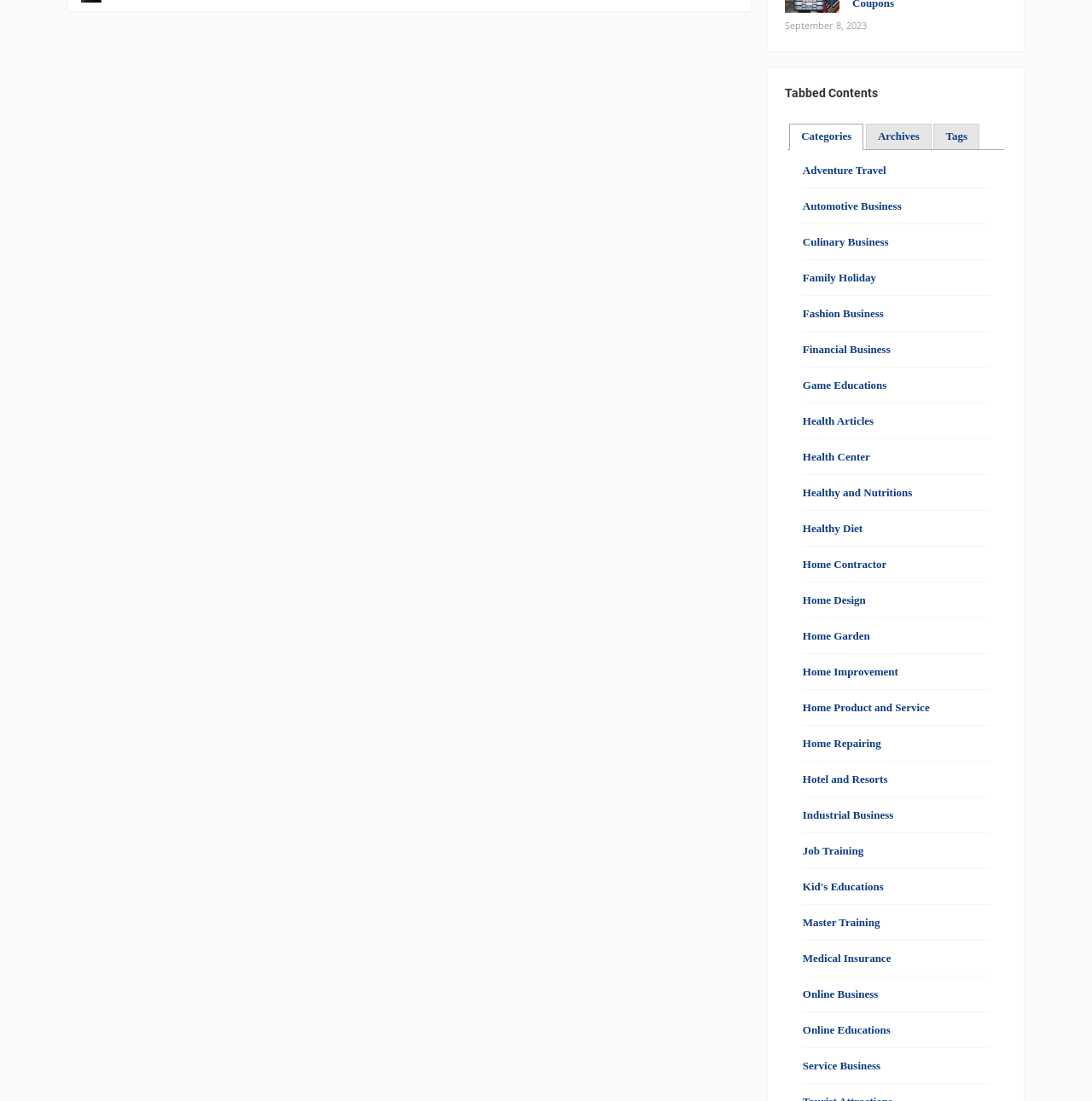Find the bounding box coordinates of the element to click in order to complete the given instruction: "Select the Archives tab."

[0.793, 0.112, 0.853, 0.136]